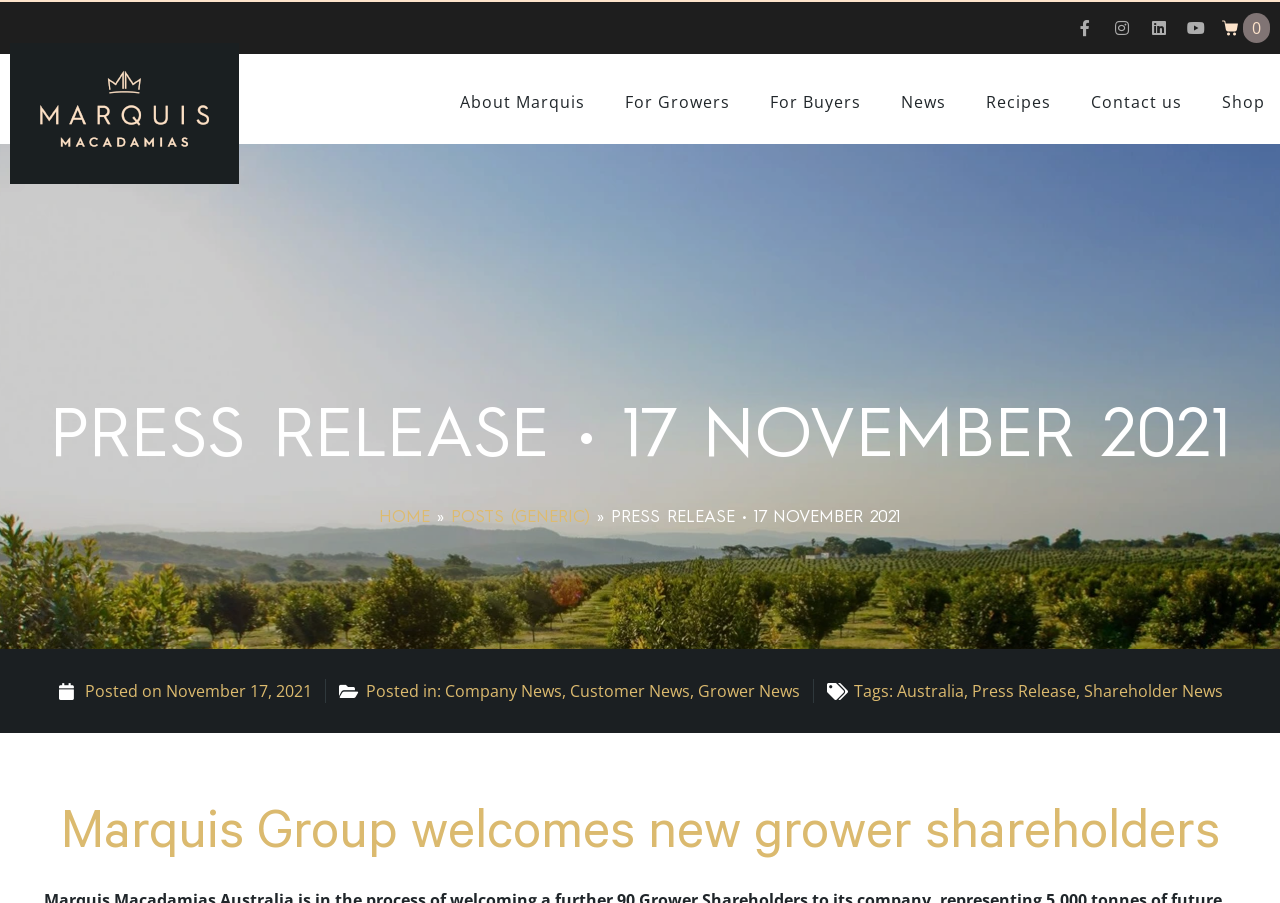Bounding box coordinates are to be given in the format (top-left x, top-left y, bottom-right x, bottom-right y). All values must be floating point numbers between 0 and 1. Provide the bounding box coordinate for the UI element described as: Gehring-Tricot Corp

None